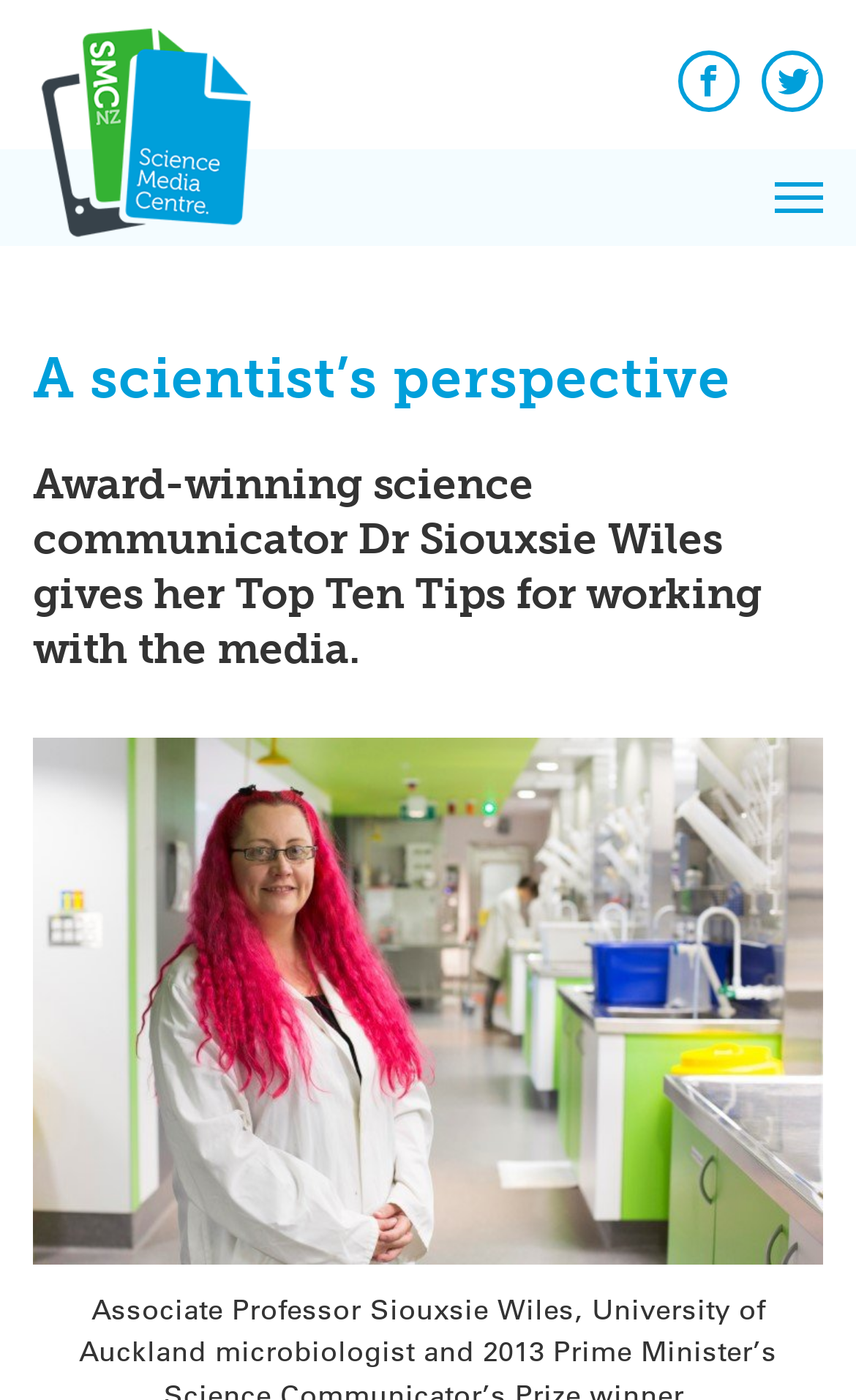Given the element description: "alt="Science Media Centre"", predict the bounding box coordinates of this UI element. The coordinates must be four float numbers between 0 and 1, given as [left, top, right, bottom].

[0.038, 0.02, 0.302, 0.169]